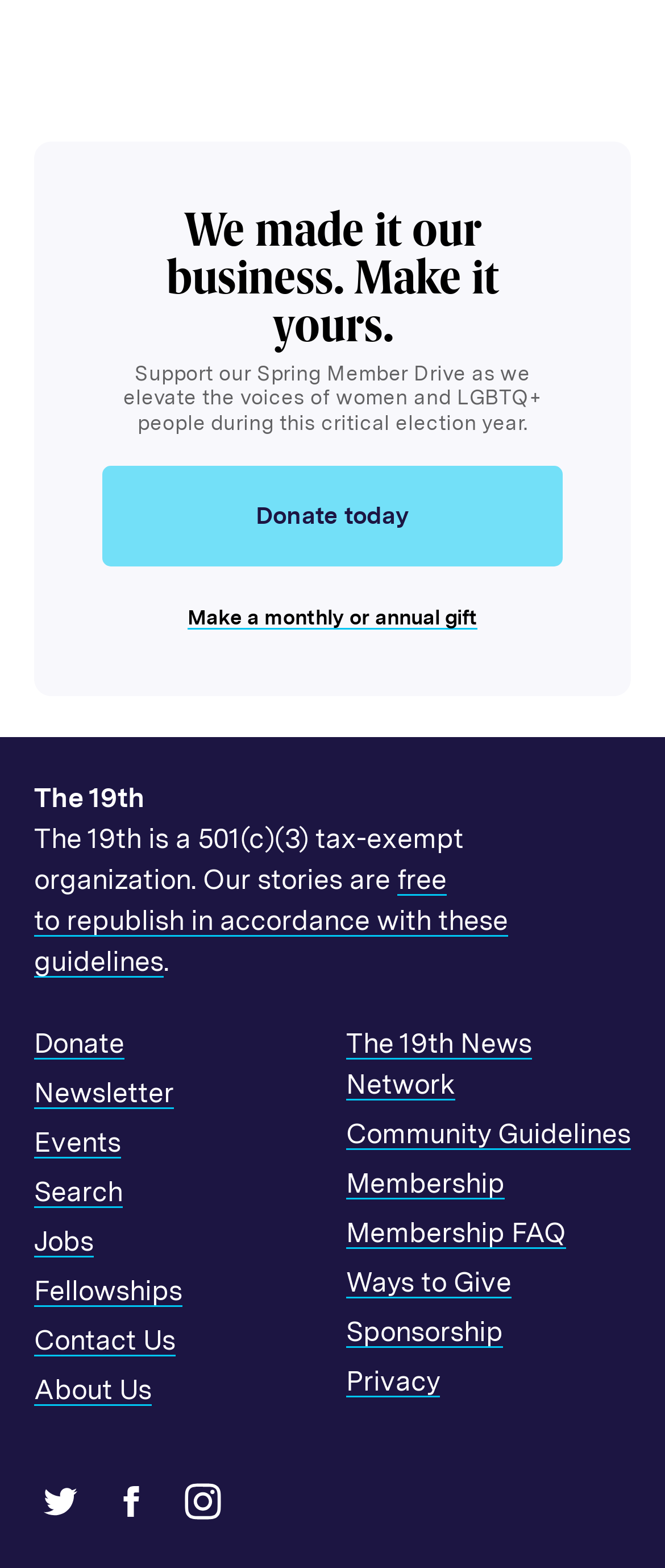How many social media links are there?
Based on the visual, give a brief answer using one word or a short phrase.

3